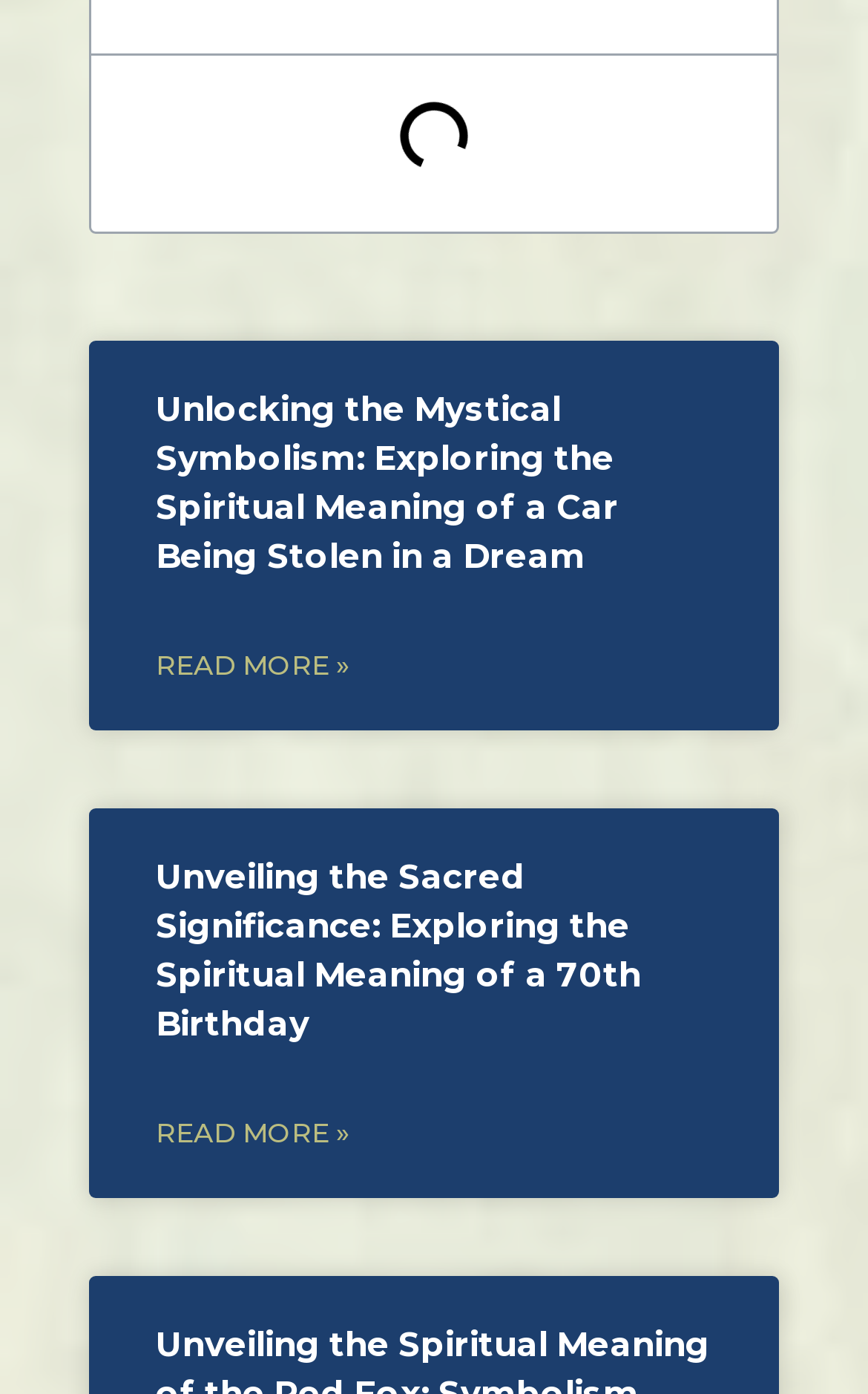How many 'READ MORE' links are on the page?
Please look at the screenshot and answer in one word or a short phrase.

2